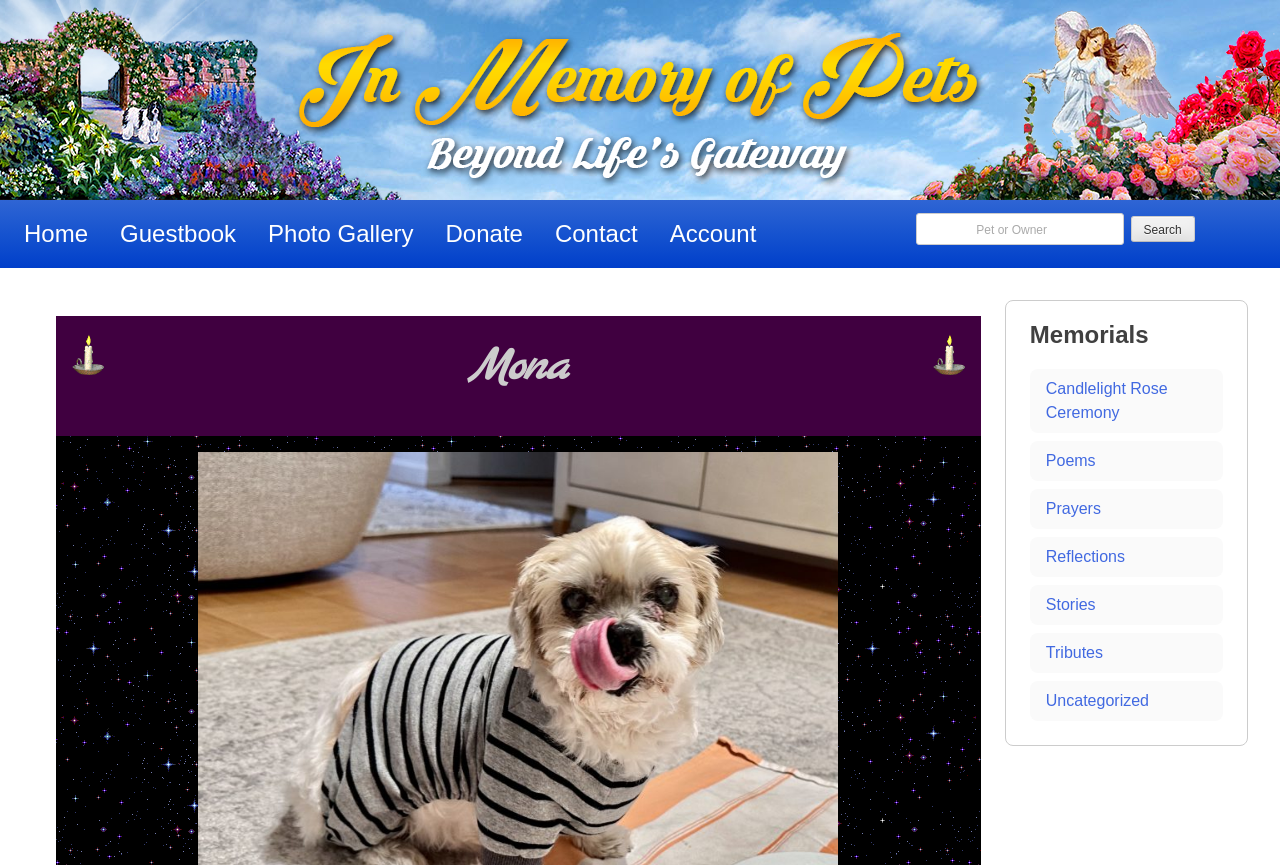Provide a thorough description of this webpage.

The webpage is dedicated to "Mona – In Memory of Pets". At the top, there is a navigation menu with six links: "Home", "Guestbook", "Photo Gallery", "Donate", "Contact", and "Account", aligned horizontally from left to right. To the right of the navigation menu, there is a search bar with a "Search" button.

Below the navigation menu, there is a header section with the title "Mona" in the center, flanked by two images on either side. 

On the right side of the page, there is a complementary section with a heading "Memorials" at the top. Below the heading, there are seven links: "Candlelight Rose Ceremony", "Poems", "Prayers", "Reflections", "Stories", "Tributes", and "Uncategorized", stacked vertically from top to bottom.